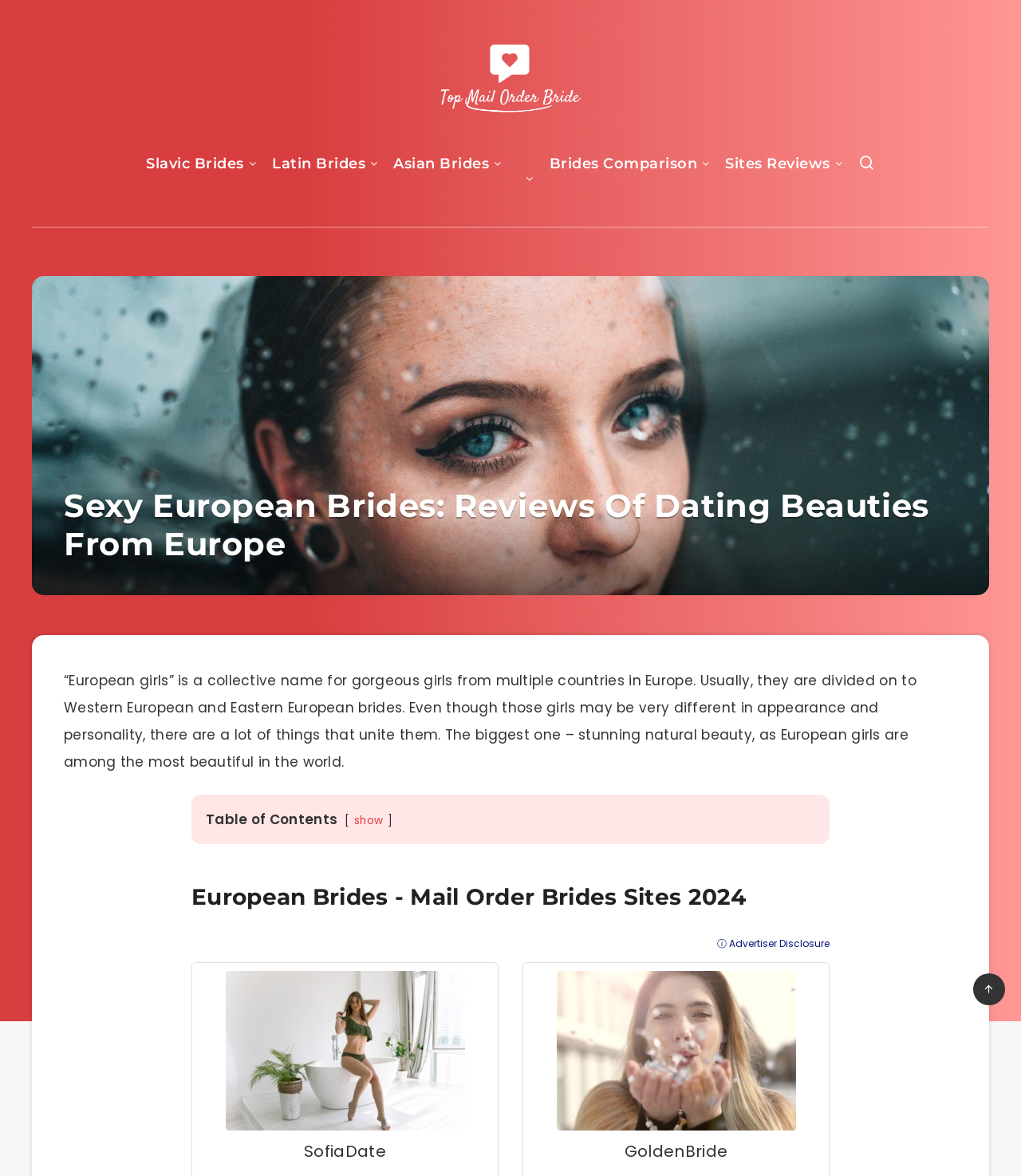Identify the bounding box of the UI element described as follows: "ⓘ Advertiser Disclosure". Provide the coordinates as four float numbers in the range of 0 to 1 [left, top, right, bottom].

[0.702, 0.797, 0.812, 0.808]